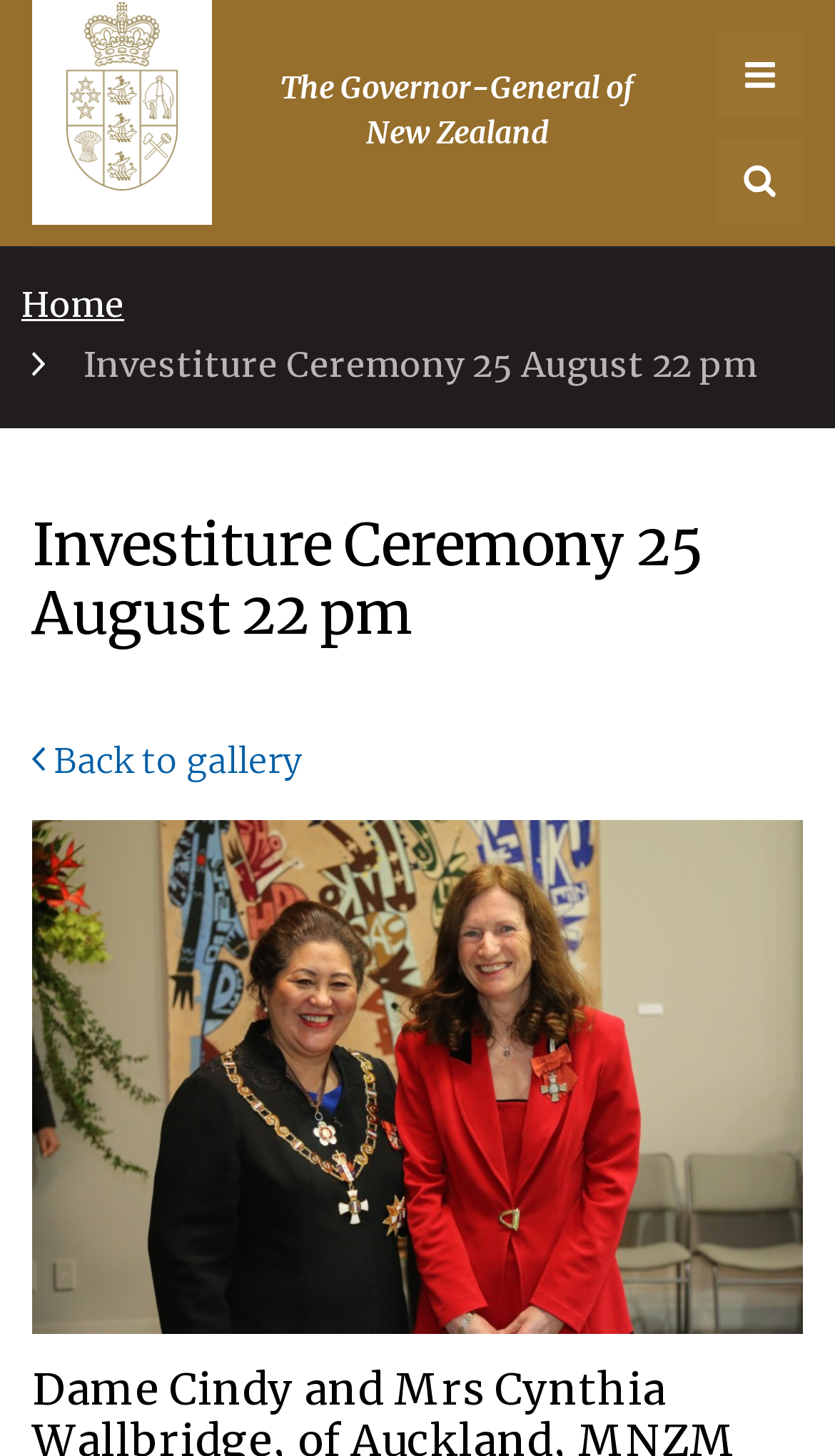Identify the bounding box coordinates of the clickable region required to complete the instruction: "Search". The coordinates should be given as four float numbers within the range of 0 and 1, i.e., [left, top, right, bottom].

[0.859, 0.096, 0.962, 0.154]